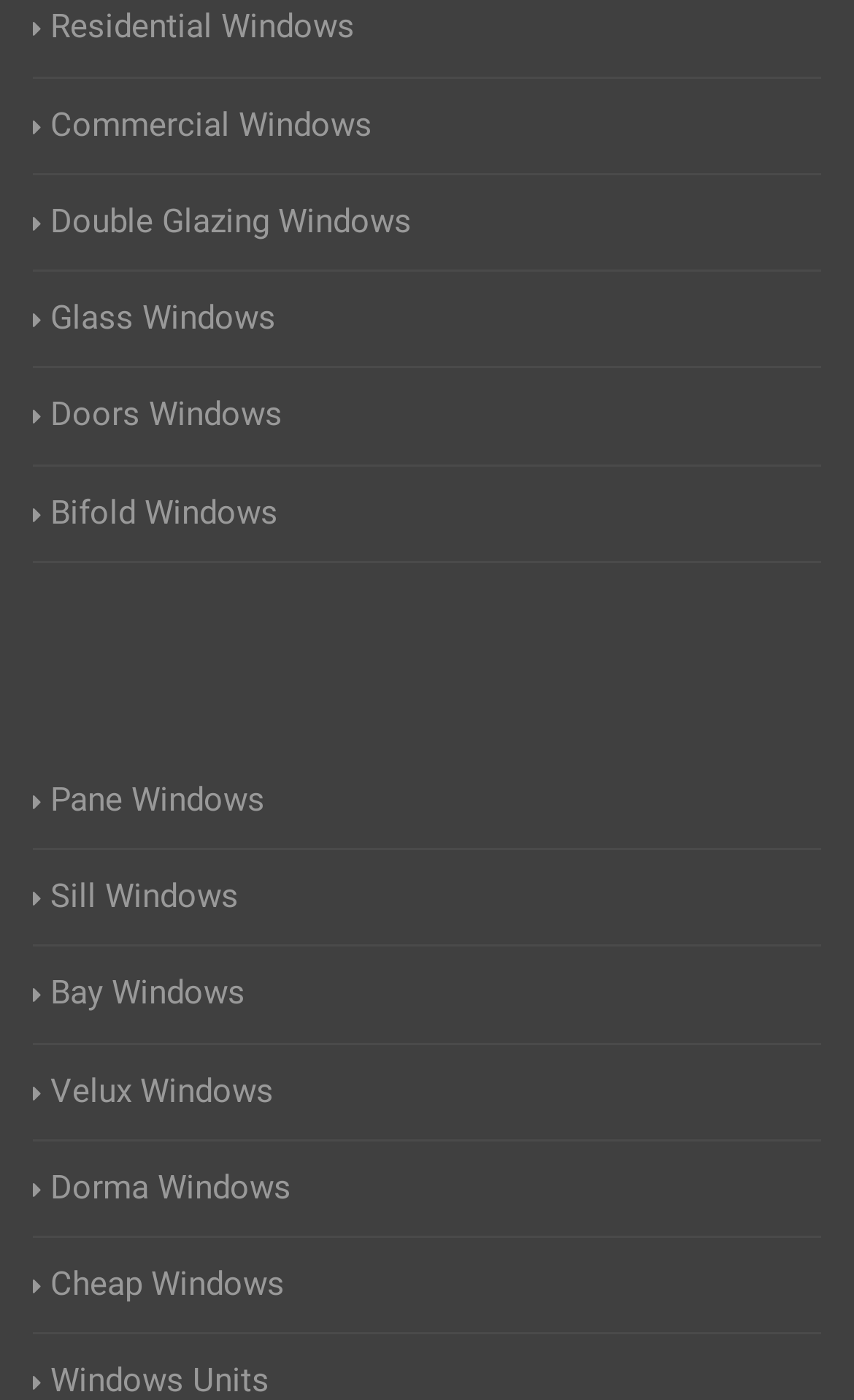Determine the bounding box coordinates for the area that should be clicked to carry out the following instruction: "Learn about Velux Windows".

[0.038, 0.762, 0.321, 0.798]